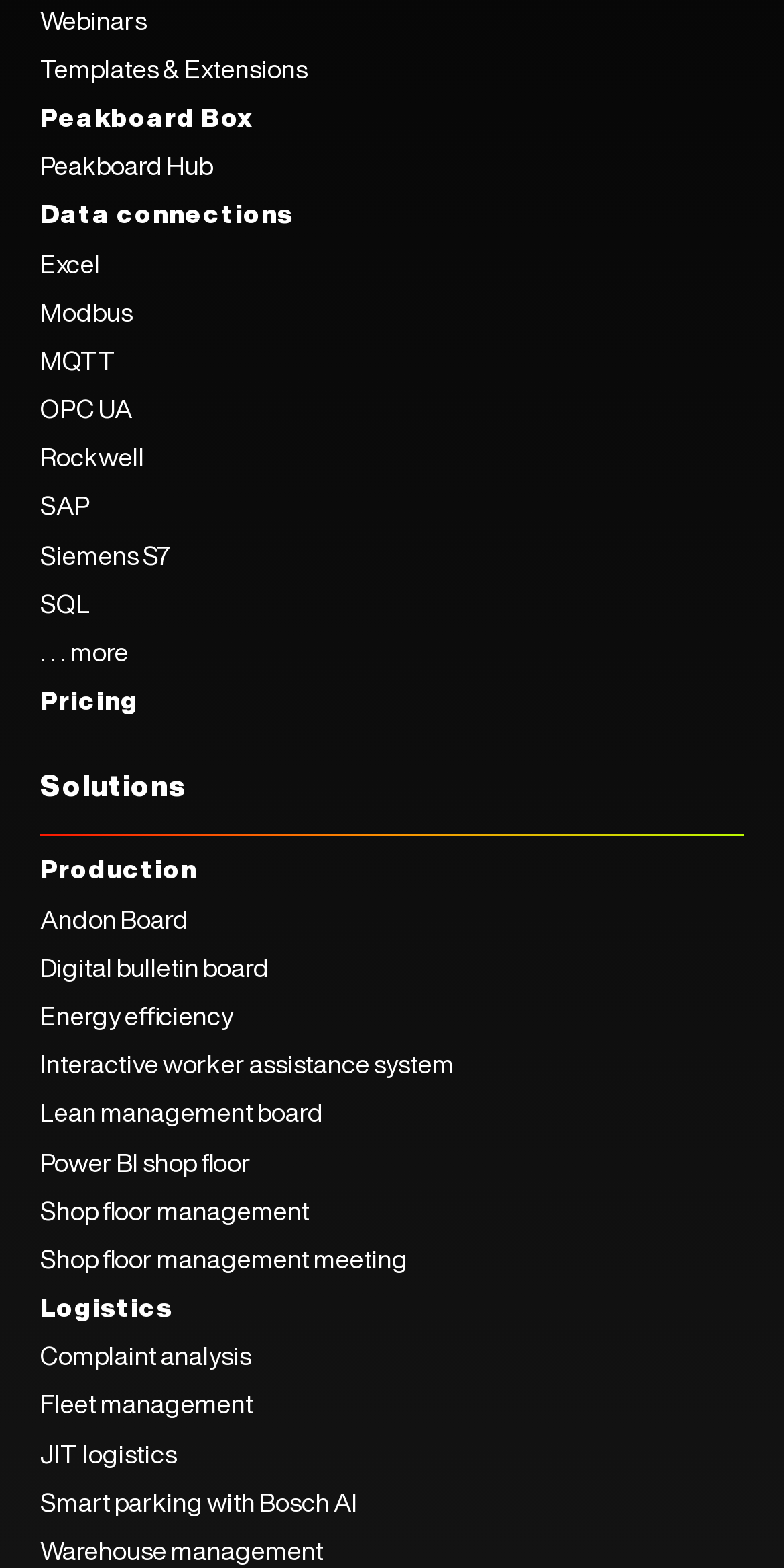Determine the bounding box coordinates of the element's region needed to click to follow the instruction: "Click on Webinars". Provide these coordinates as four float numbers between 0 and 1, formatted as [left, top, right, bottom].

[0.051, 0.001, 0.187, 0.025]